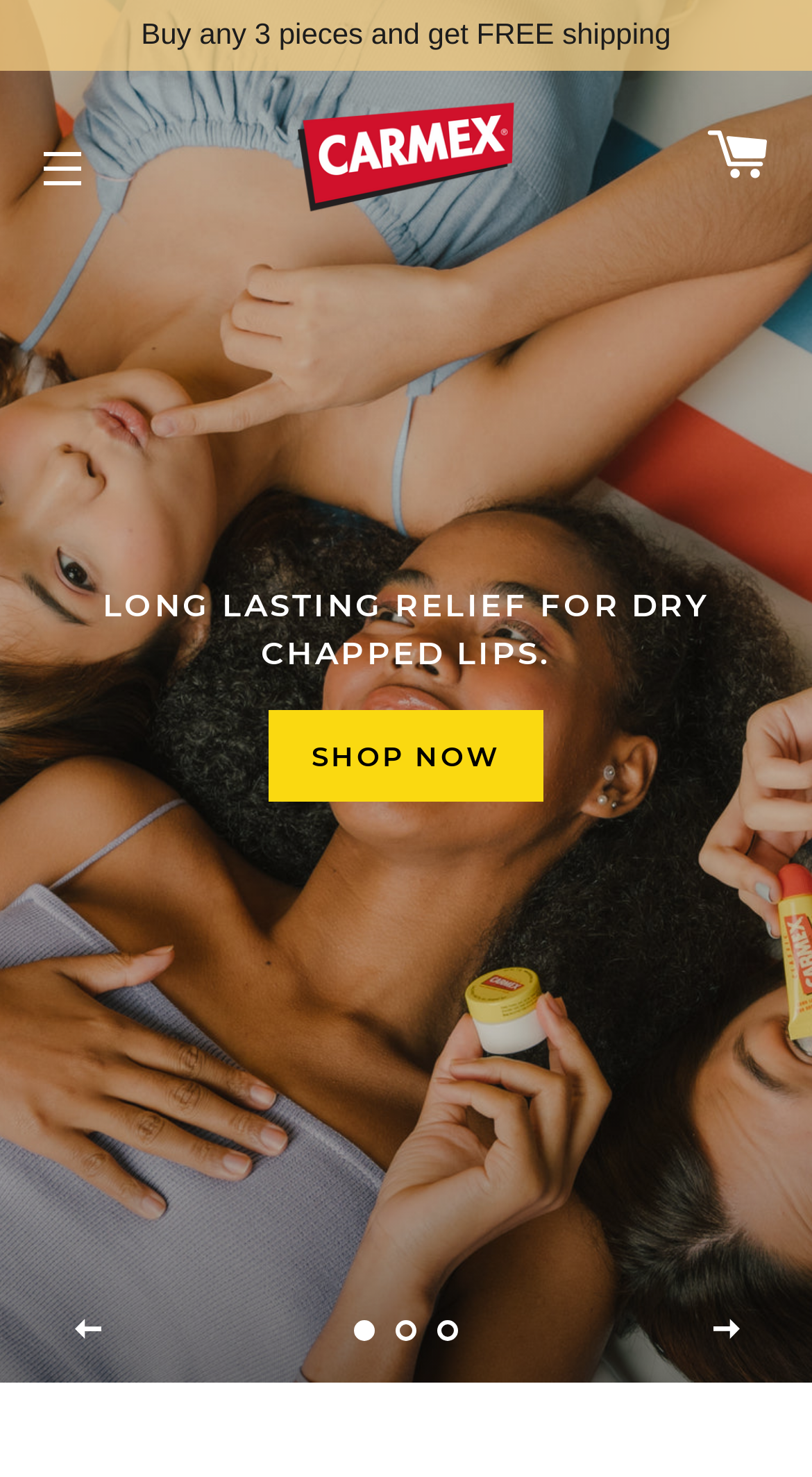Please provide a one-word or phrase answer to the question: 
What is the promotion for buying multiple items?

Free shipping